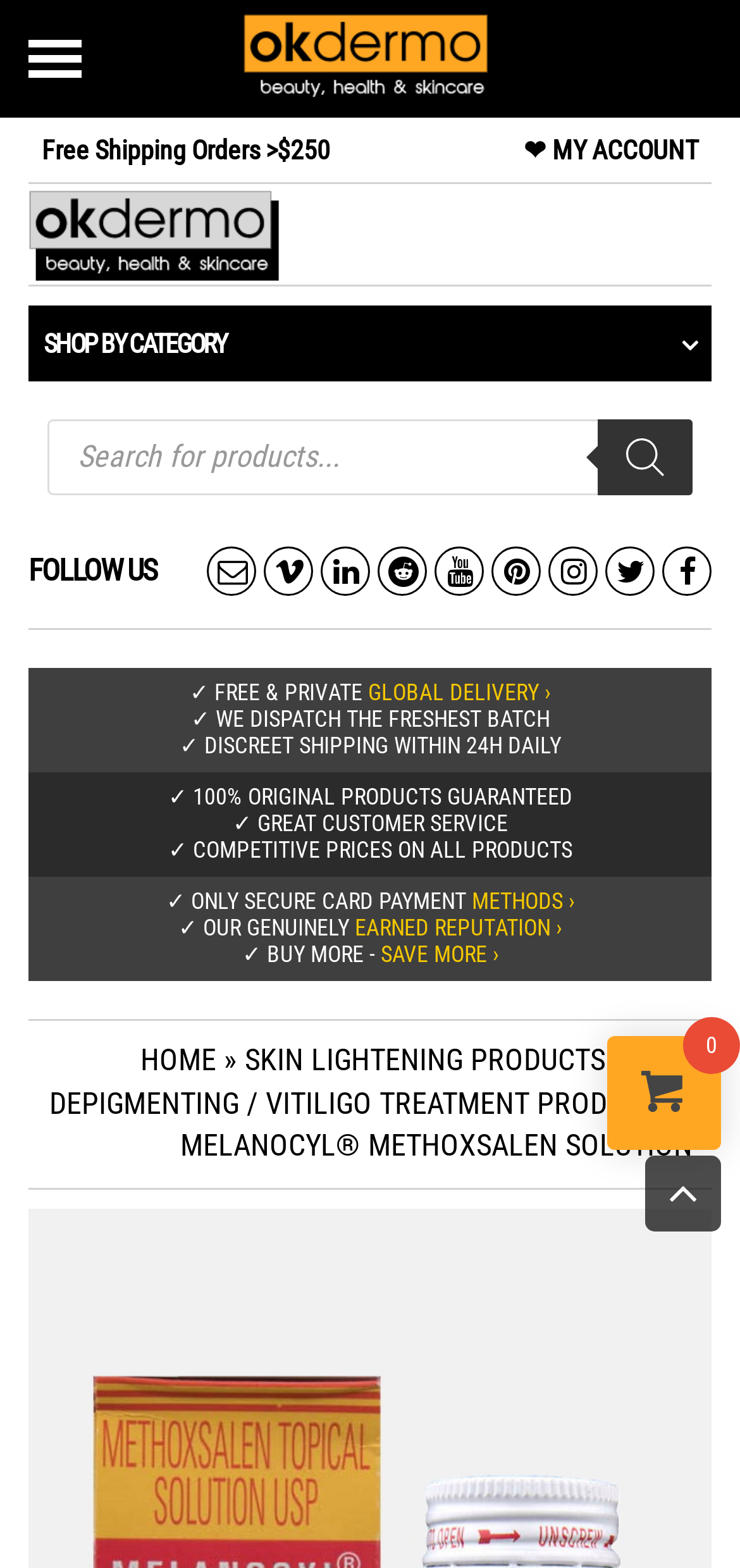Provide a one-word or short-phrase response to the question:
What is the guarantee provided by the website?

100% original products